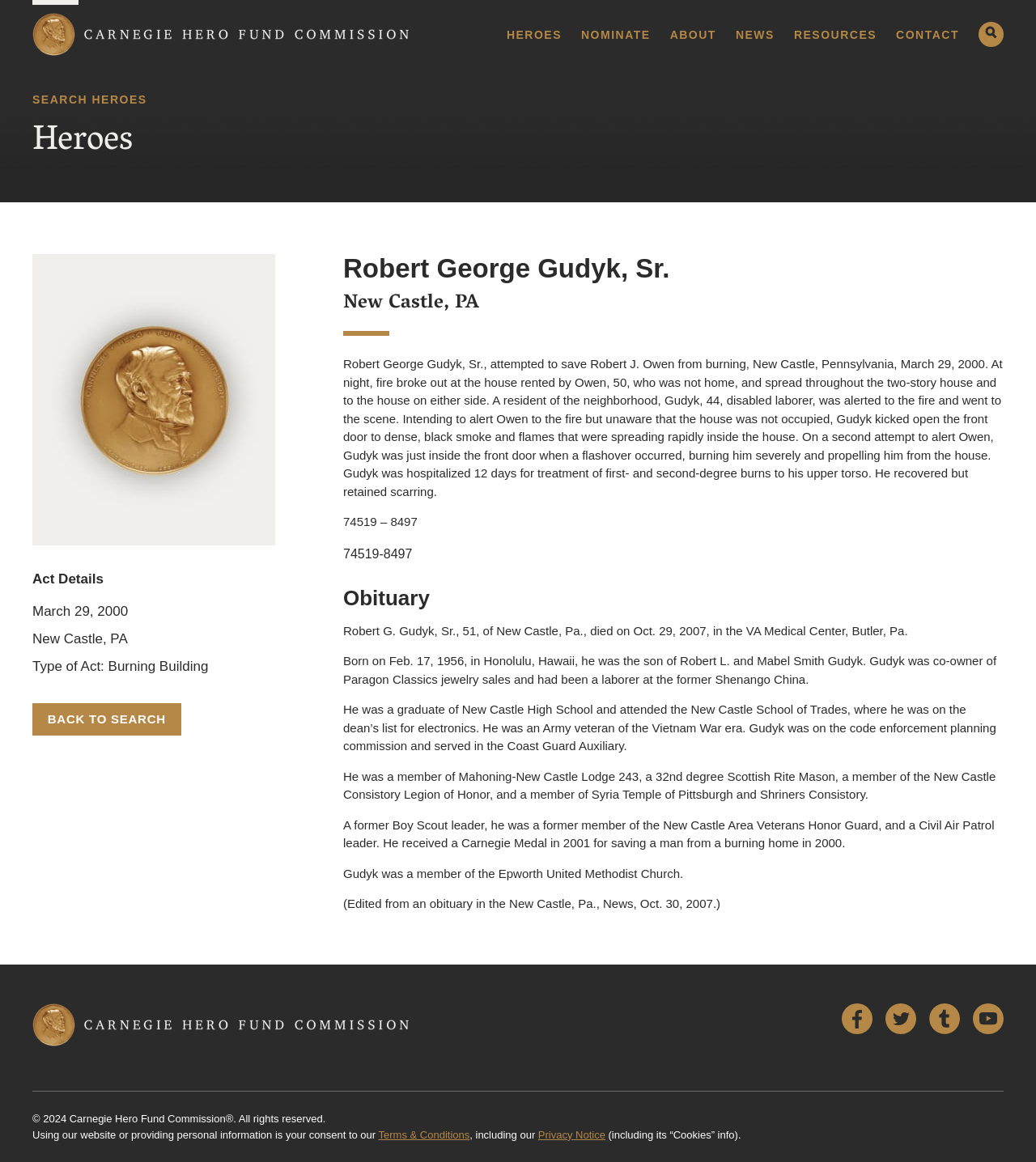Specify the bounding box coordinates of the element's area that should be clicked to execute the given instruction: "Go back to search". The coordinates should be four float numbers between 0 and 1, i.e., [left, top, right, bottom].

[0.031, 0.605, 0.175, 0.633]